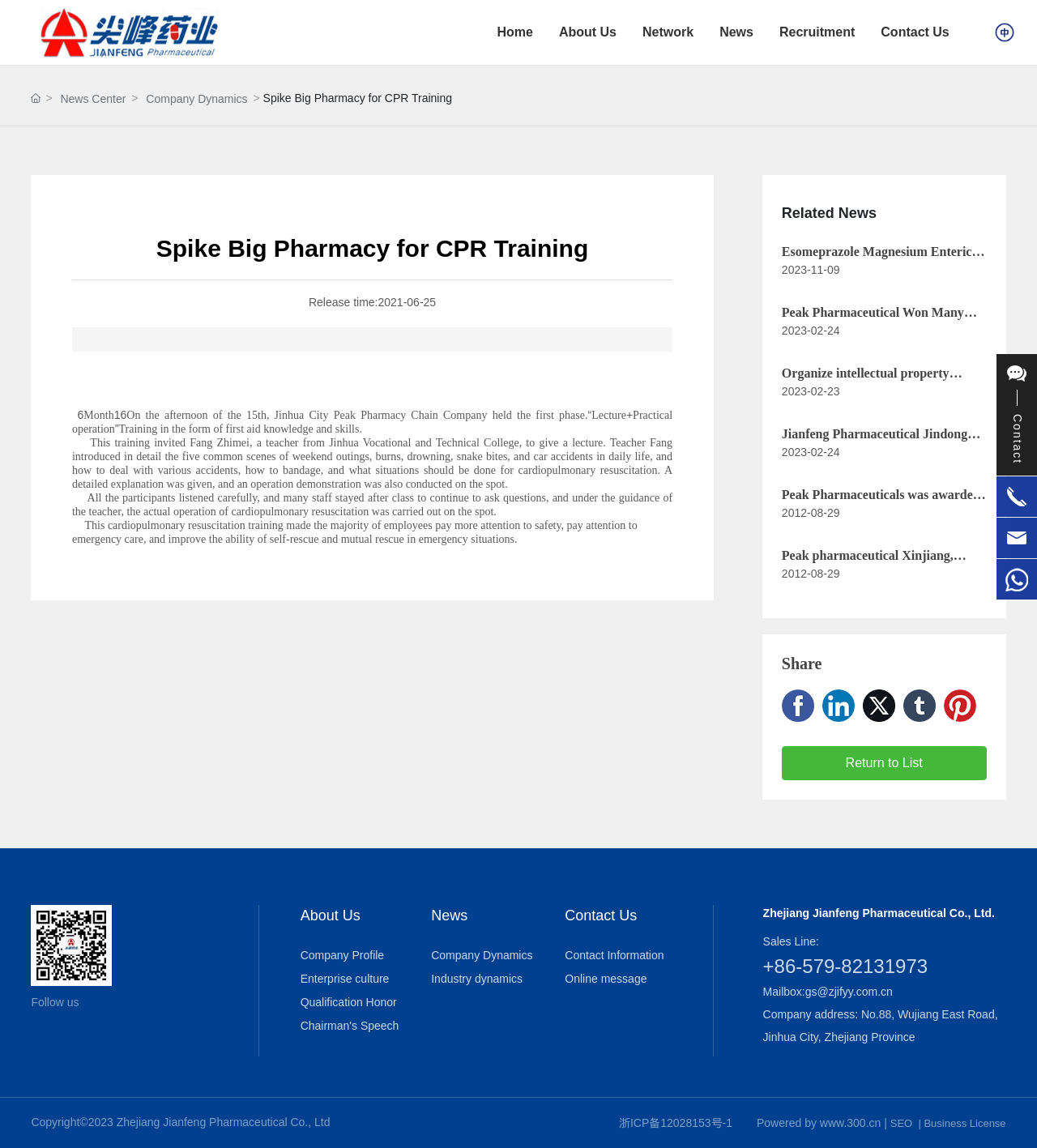What is the contact phone number?
Using the information presented in the image, please offer a detailed response to the question.

I found the contact phone number by looking at the 'Contact Us' section at the bottom of the webpage, where it is listed as 'Sales Line: +86-579-82131973'.